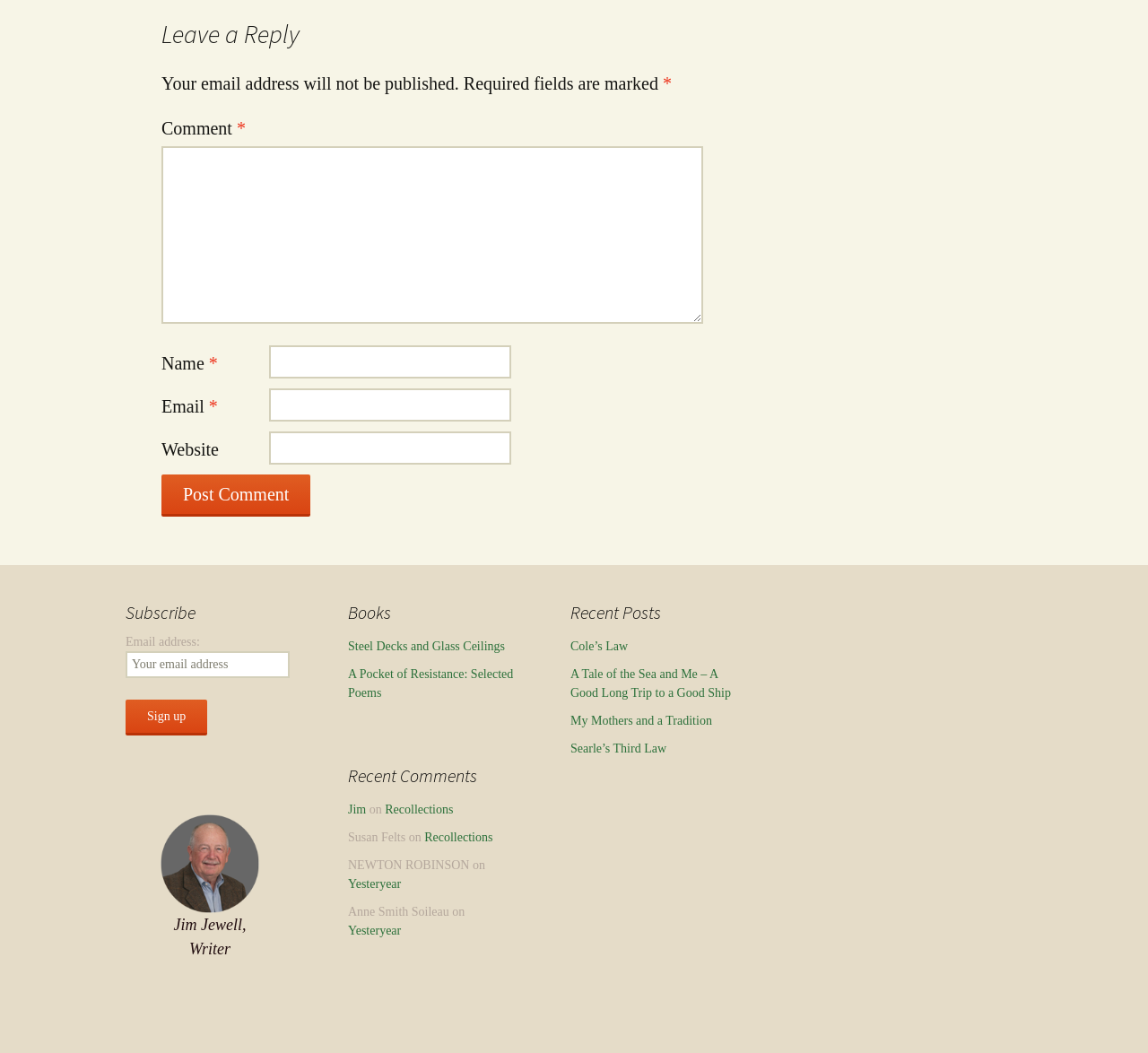Could you highlight the region that needs to be clicked to execute the instruction: "Enter your name"?

[0.234, 0.328, 0.445, 0.359]